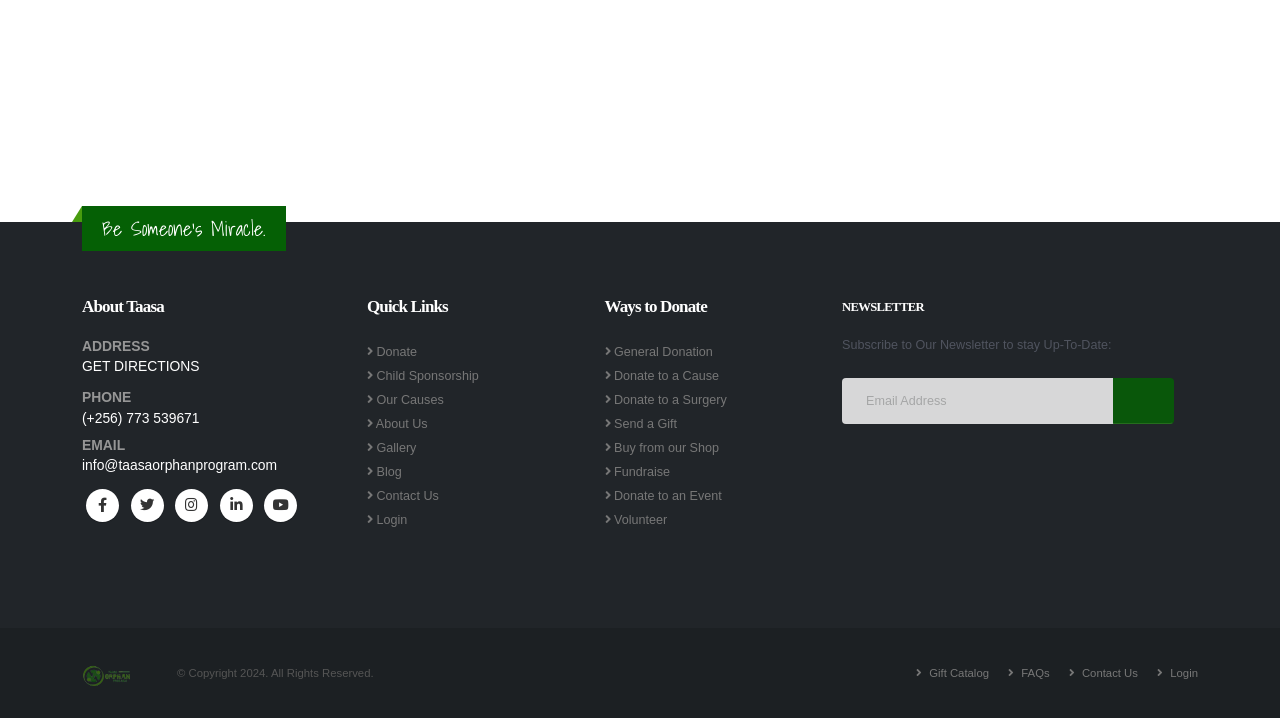Provide a brief response using a word or short phrase to this question:
What is the organization's name?

Taasa